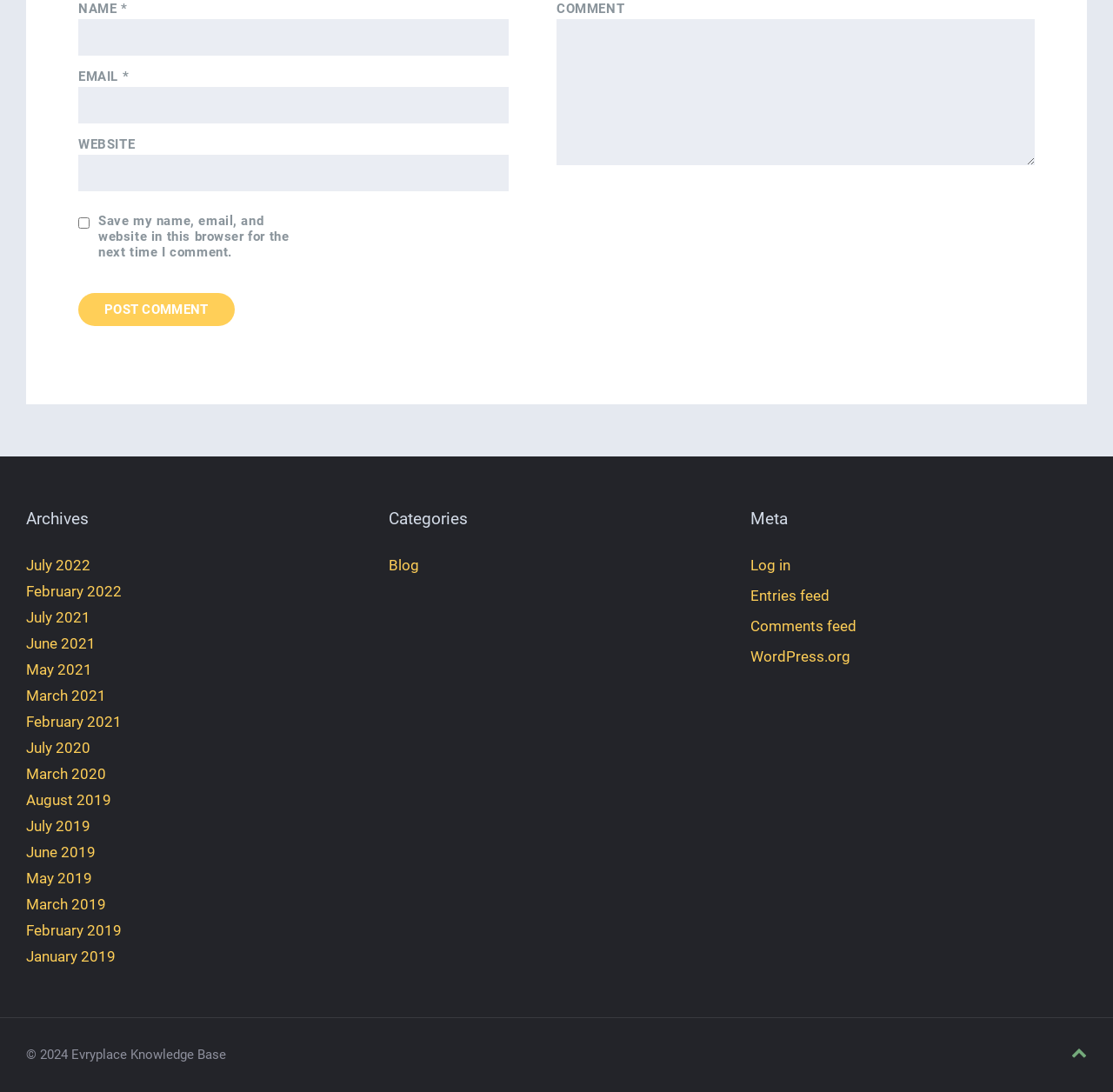Please specify the coordinates of the bounding box for the element that should be clicked to carry out this instruction: "View archives for July 2022". The coordinates must be four float numbers between 0 and 1, formatted as [left, top, right, bottom].

[0.023, 0.157, 0.081, 0.173]